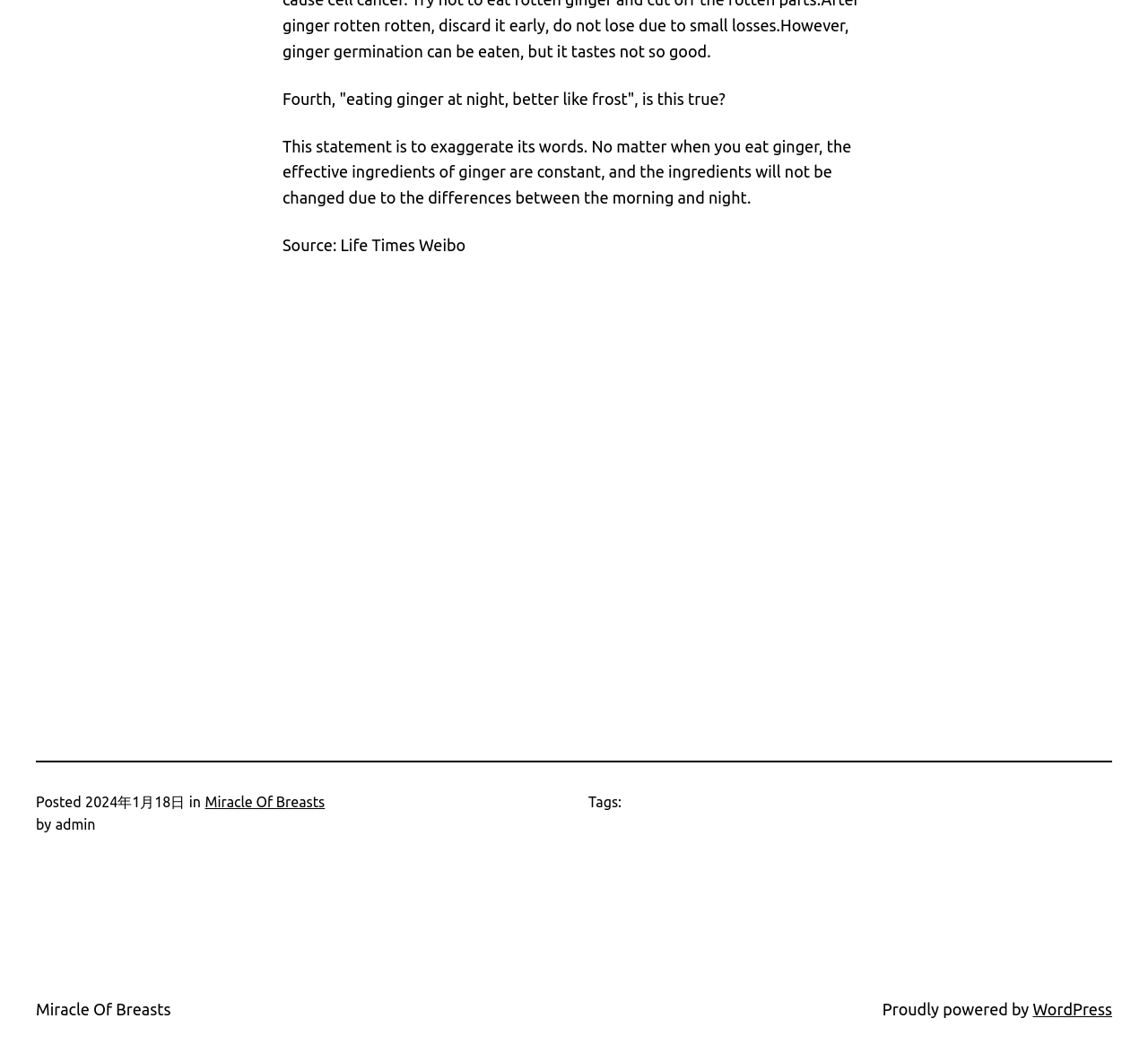Please answer the following question using a single word or phrase: 
What is the source of the information?

Life Times Weibo